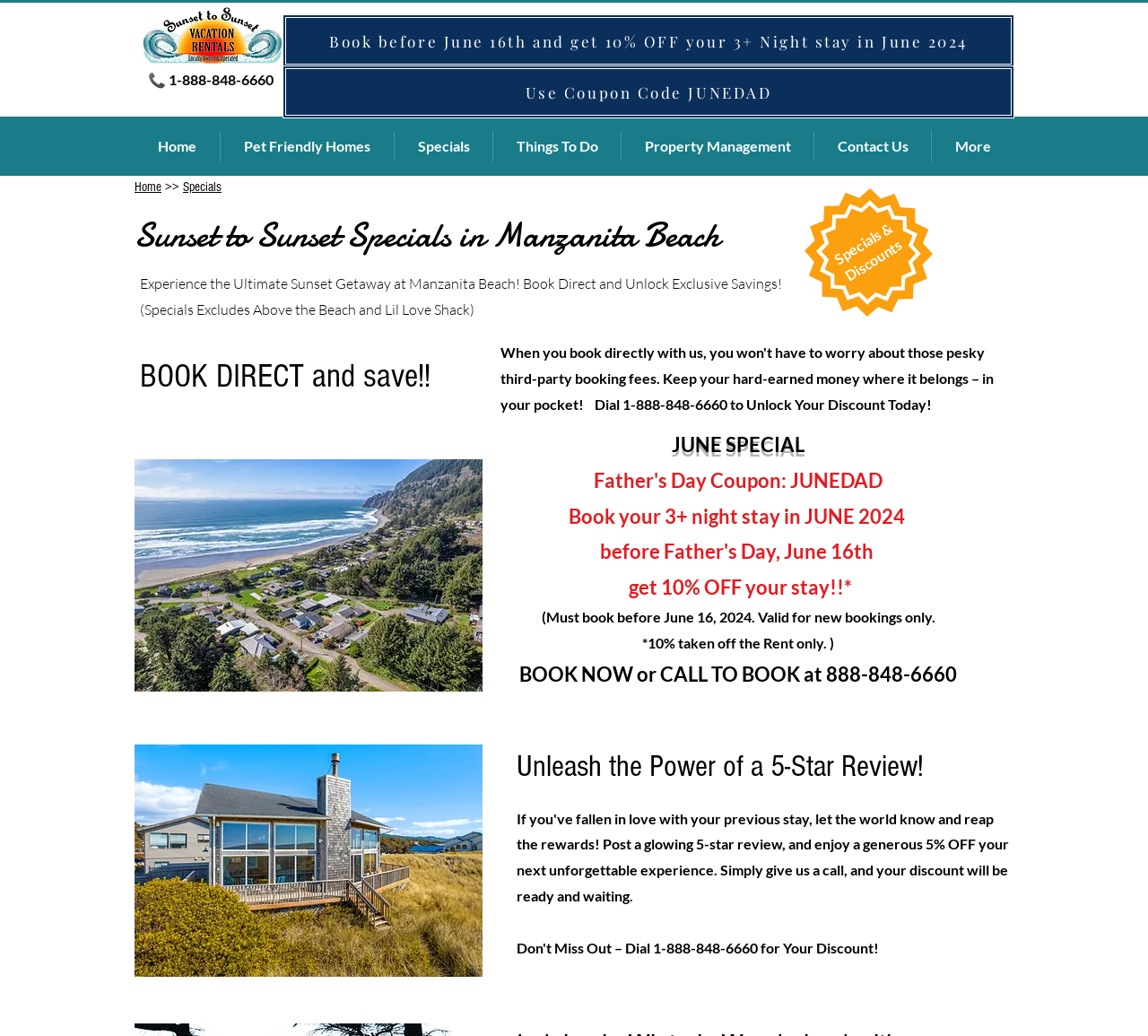Determine the bounding box coordinates of the clickable region to execute the instruction: "Click the 'Sunset to Sunset Logo'". The coordinates should be four float numbers between 0 and 1, denoted as [left, top, right, bottom].

[0.124, 0.006, 0.246, 0.063]